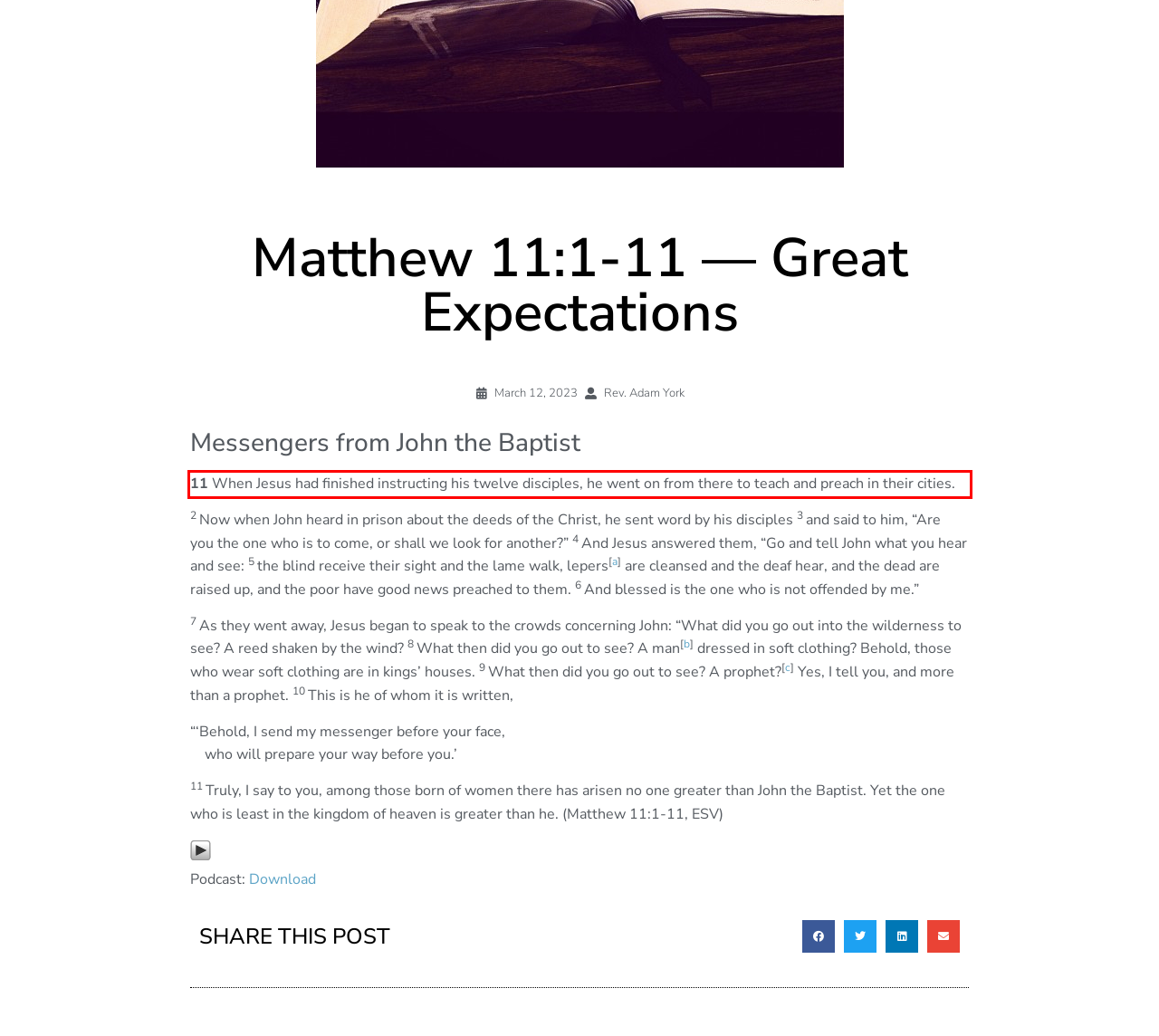Identify the text inside the red bounding box on the provided webpage screenshot by performing OCR.

11 When Jesus had finished instructing his twelve disciples, he went on from there to teach and preach in their cities.